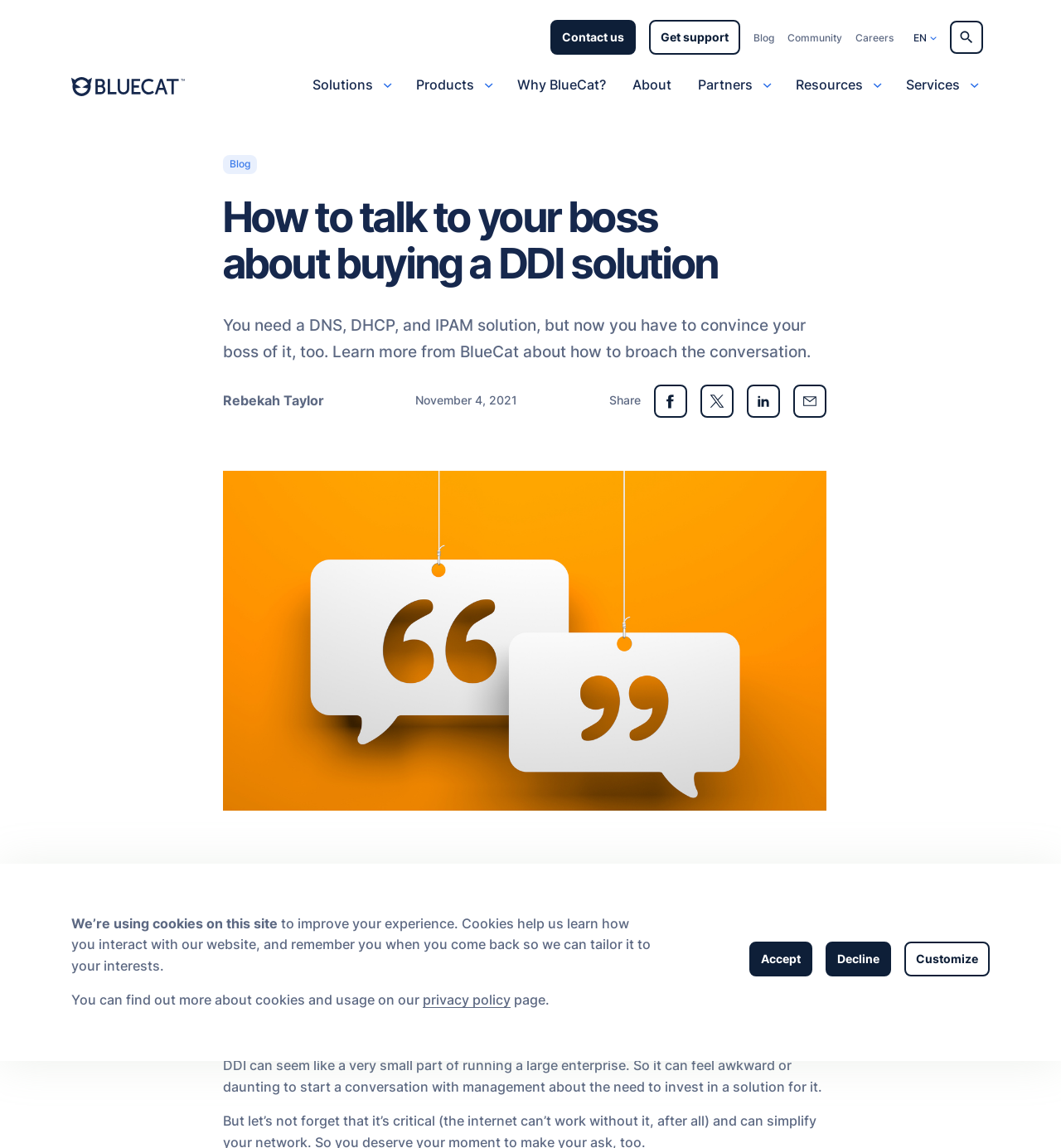What is the author's name of the blog post?
Provide a one-word or short-phrase answer based on the image.

Rebekah Taylor